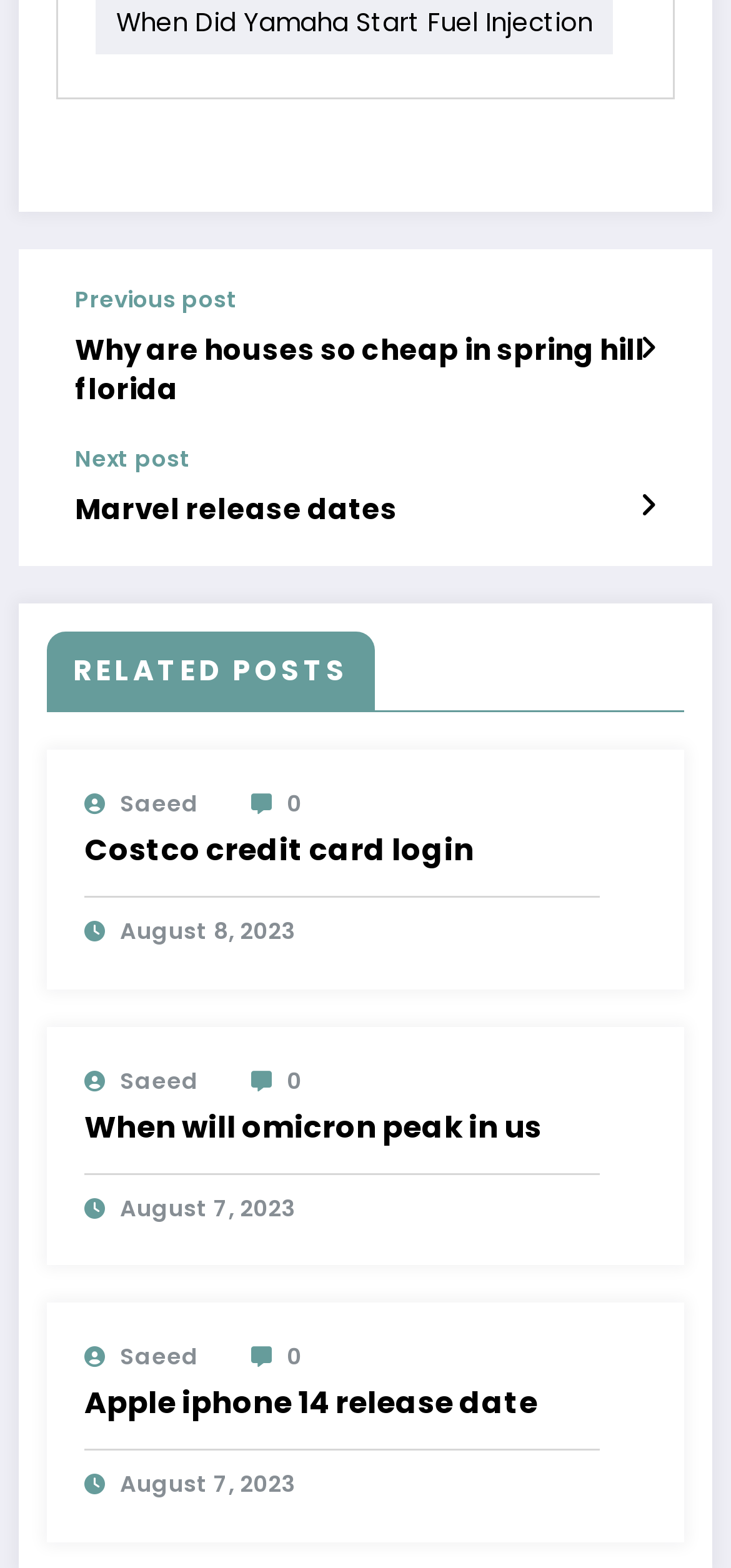Find the bounding box coordinates of the element to click in order to complete this instruction: "Click on the 'Costco credit card login' link". The bounding box coordinates must be four float numbers between 0 and 1, denoted as [left, top, right, bottom].

[0.115, 0.529, 0.82, 0.557]